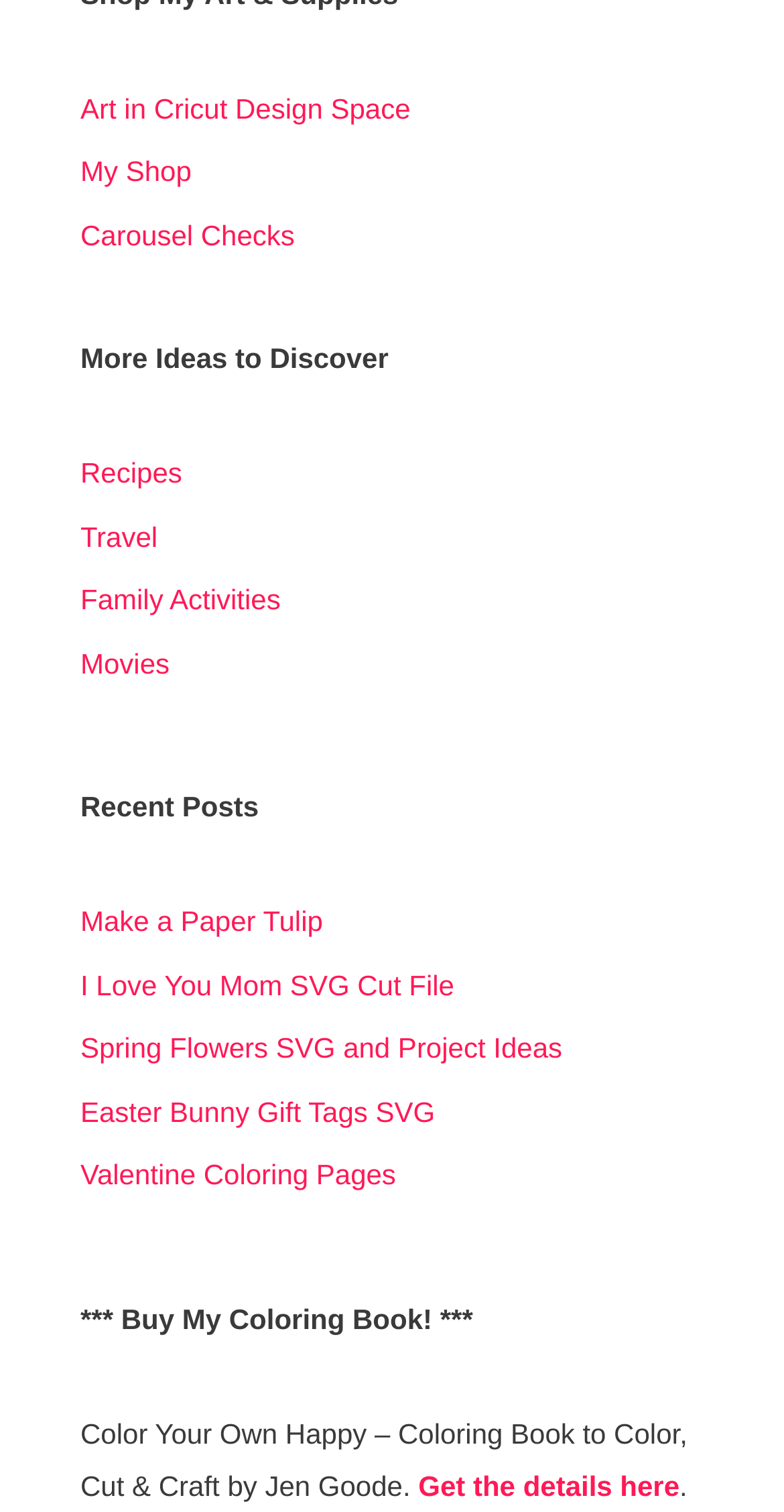Please find the bounding box for the UI component described as follows: "Get the details here".

[0.534, 0.972, 0.867, 0.994]